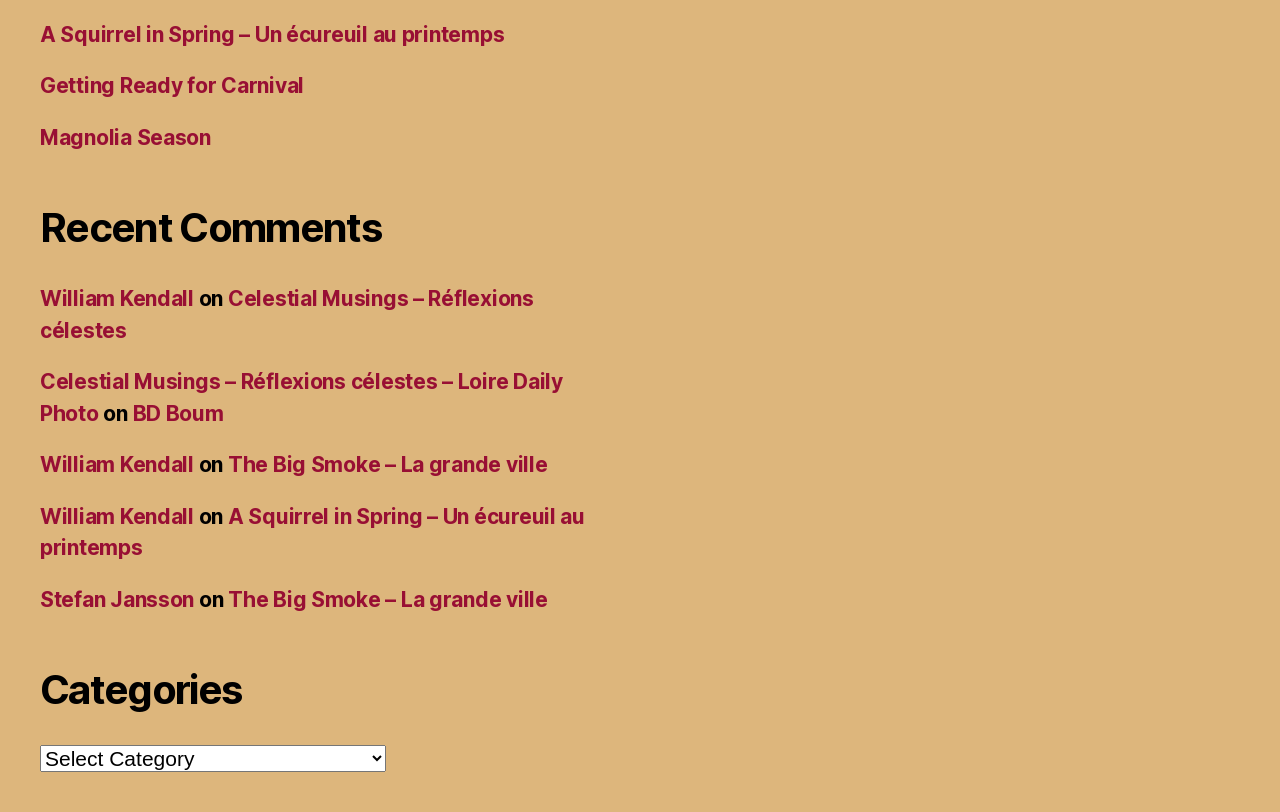What is the first link on the webpage?
Look at the image and answer with only one word or phrase.

A Squirrel in Spring – Un écureuil au printemps